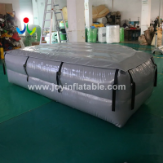Offer an in-depth caption of the image, mentioning all notable aspects.

The image showcases a customized inflatable crash mat designed specifically for climbing walls. This robust safety equipment is crafted from durable materials, ensuring a safe landing for athletes during training or performance. The mat features reinforced edges with straps, allowing for secure anchorage and stability. It is prominently displayed against a backdrop of an indoor facility, where various inflatable products are also visible, highlighting its suitability for high-impact sports and activities. Ideal for both professional and recreational use, this inflatable crash mat serves as a crucial safety measure in extreme sports environments.